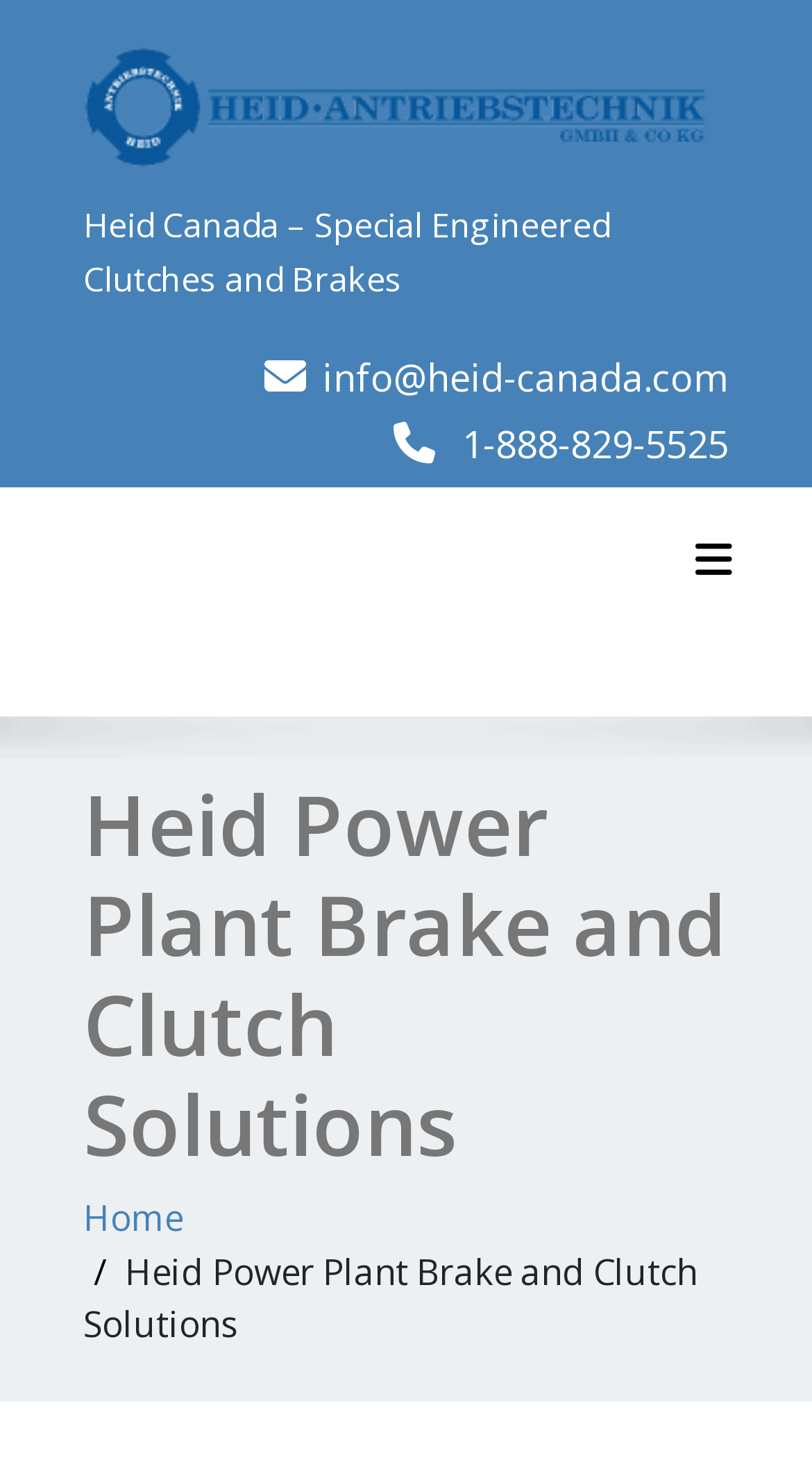Identify the bounding box for the UI element that is described as follows: "info@heid-canada.com".

[0.397, 0.24, 0.897, 0.274]